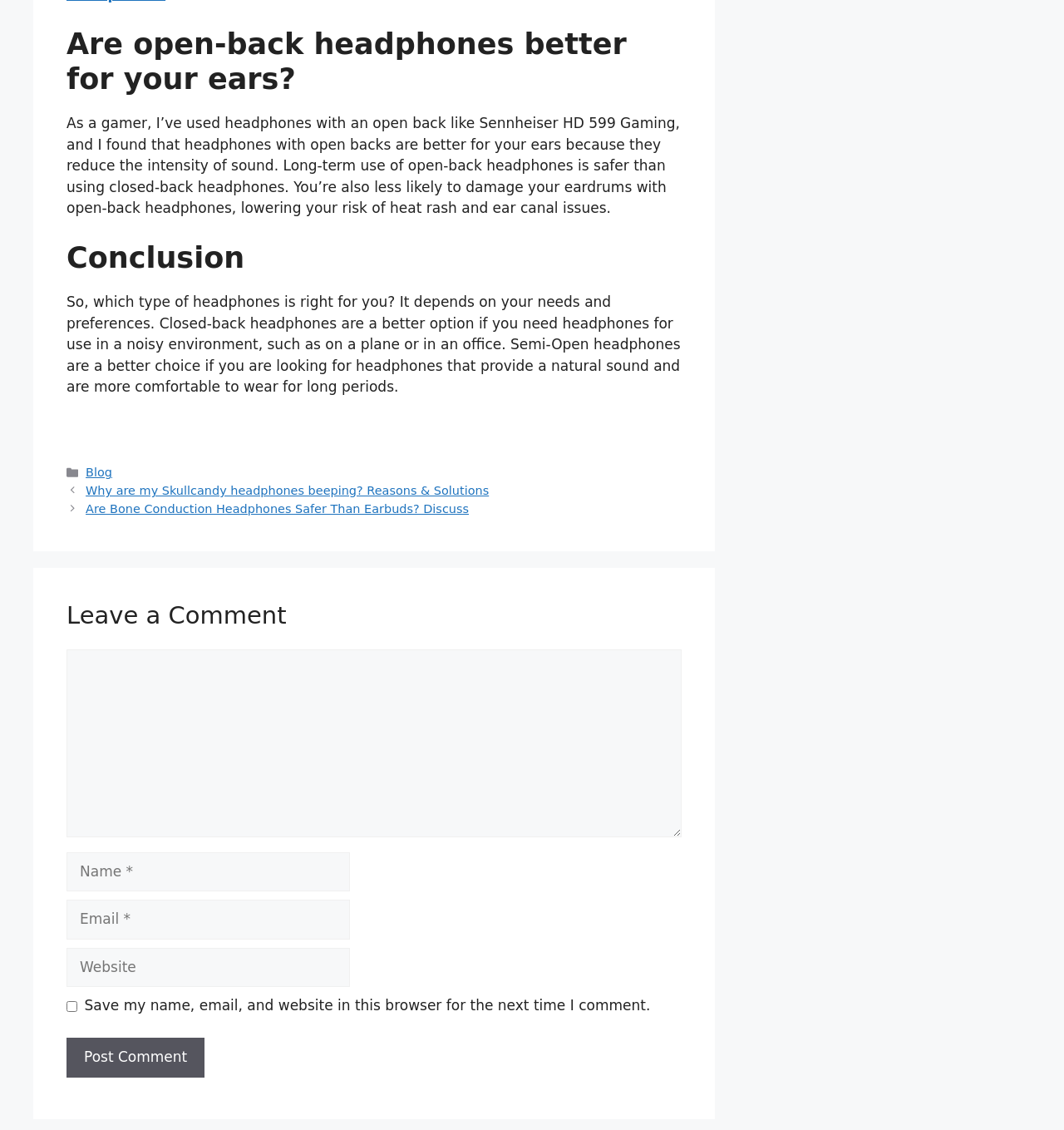Identify the coordinates of the bounding box for the element that must be clicked to accomplish the instruction: "Enter your name".

[0.062, 0.754, 0.329, 0.789]